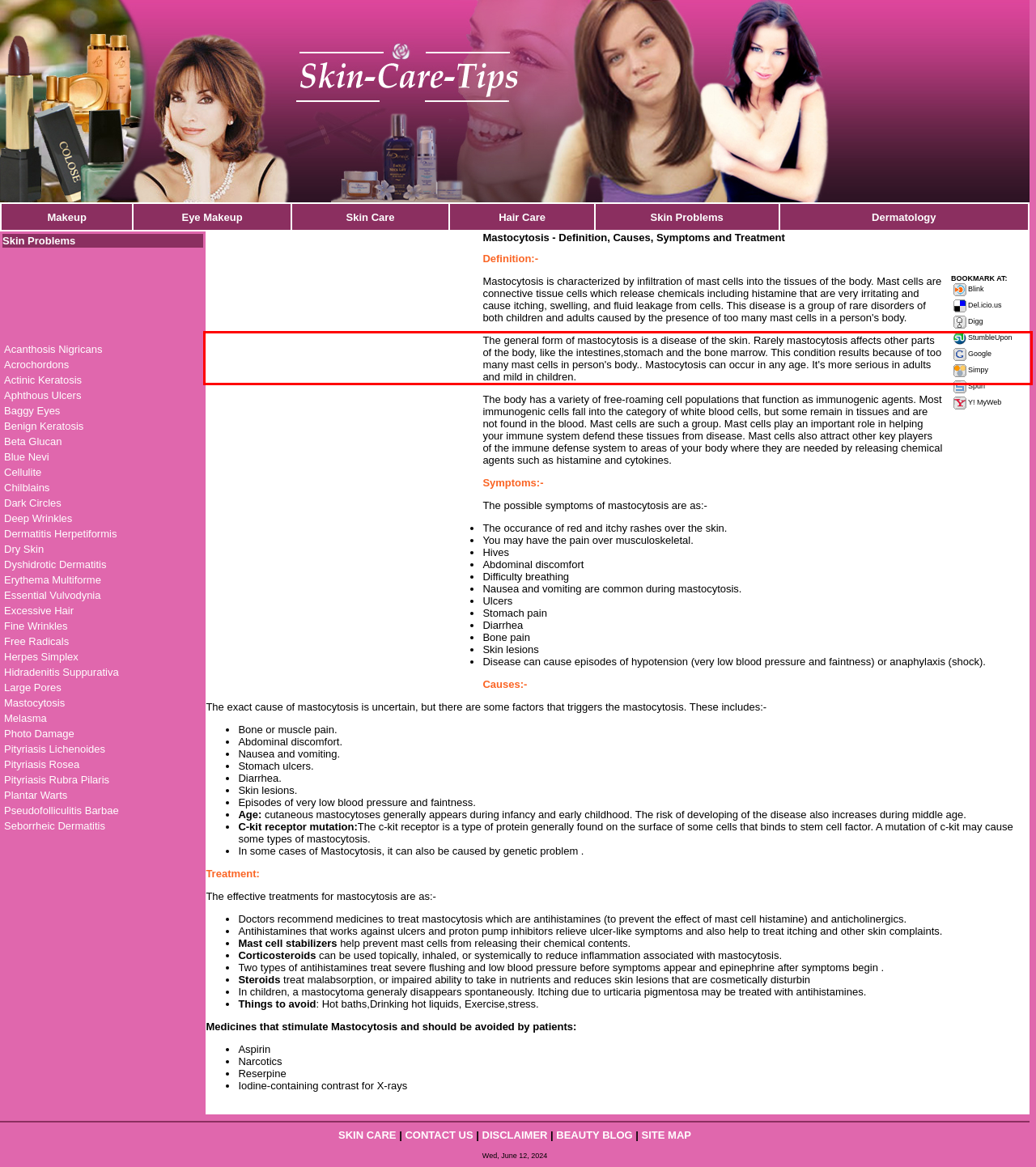There is a UI element on the webpage screenshot marked by a red bounding box. Extract and generate the text content from within this red box.

The general form of mastocytosis is a disease of the skin. Rarely mastocytosis affects other parts of the body, like the intestines,stomach and the bone marrow. This condition results because of too many mast cells in person's body.. Mastocytosis can occur in any age. It's more serious in adults and mild in children.